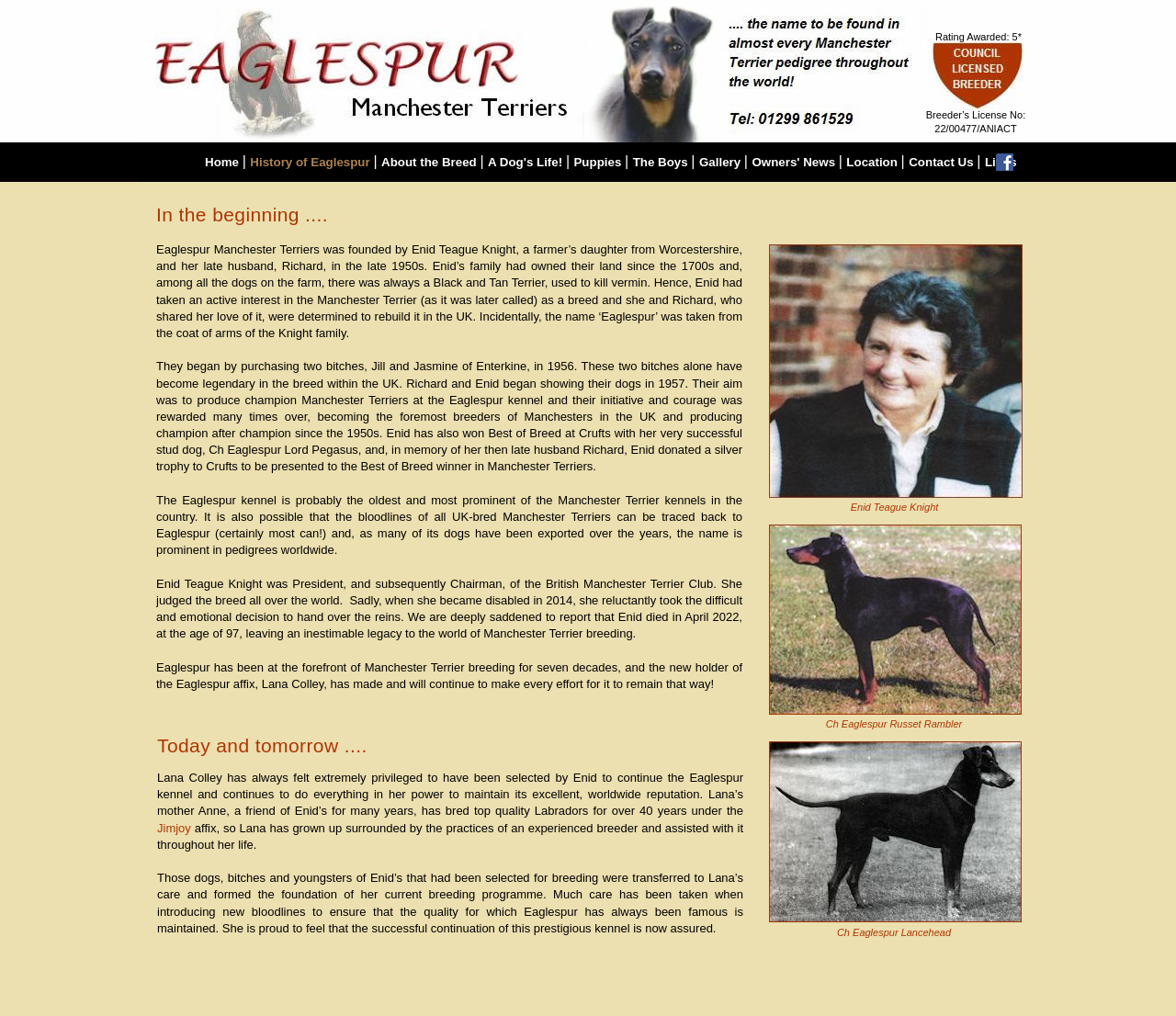What is the name of the person who took over the Eaglespur kennel after Enid?
Please provide a single word or phrase as the answer based on the screenshot.

Lana Colley